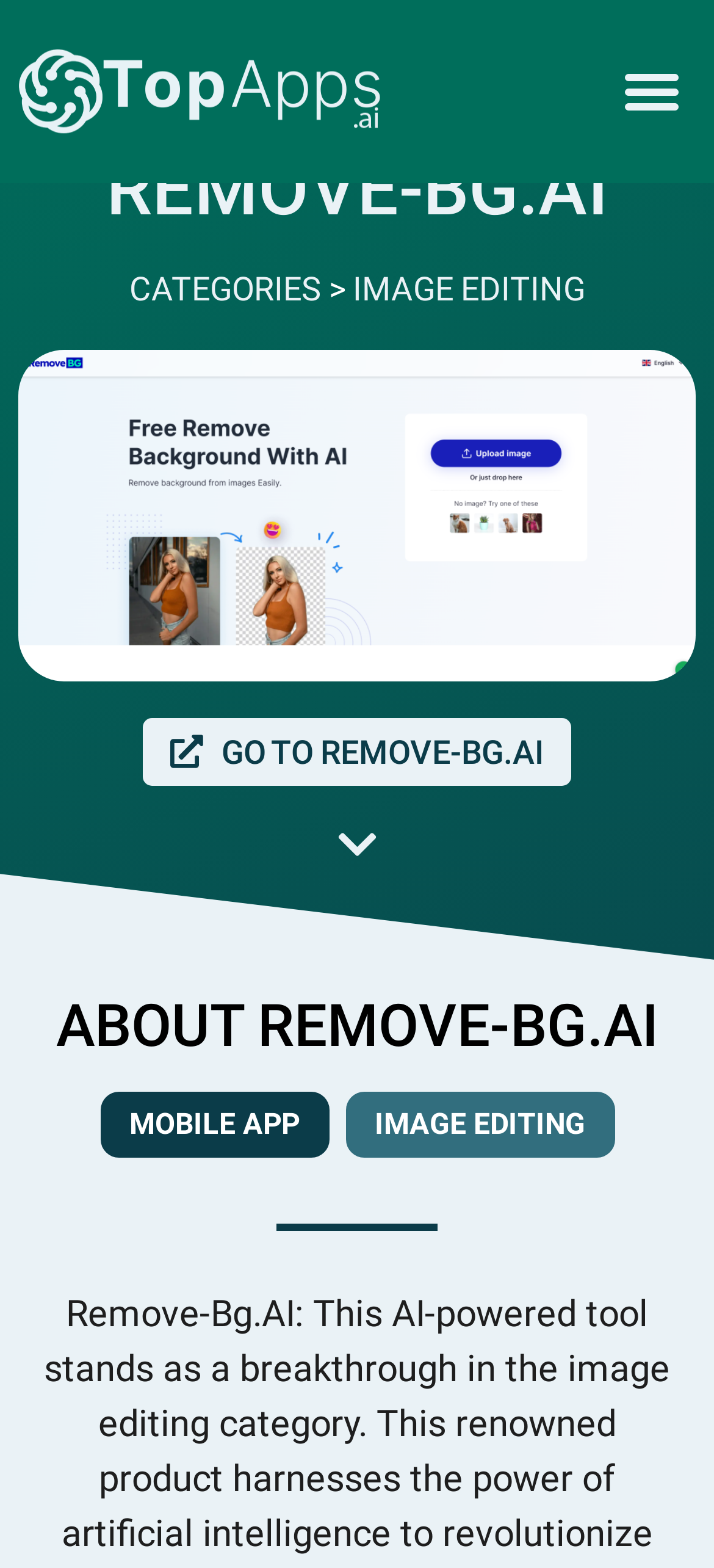Determine the bounding box for the UI element described here: "CATEGORIES".

[0.181, 0.172, 0.46, 0.197]